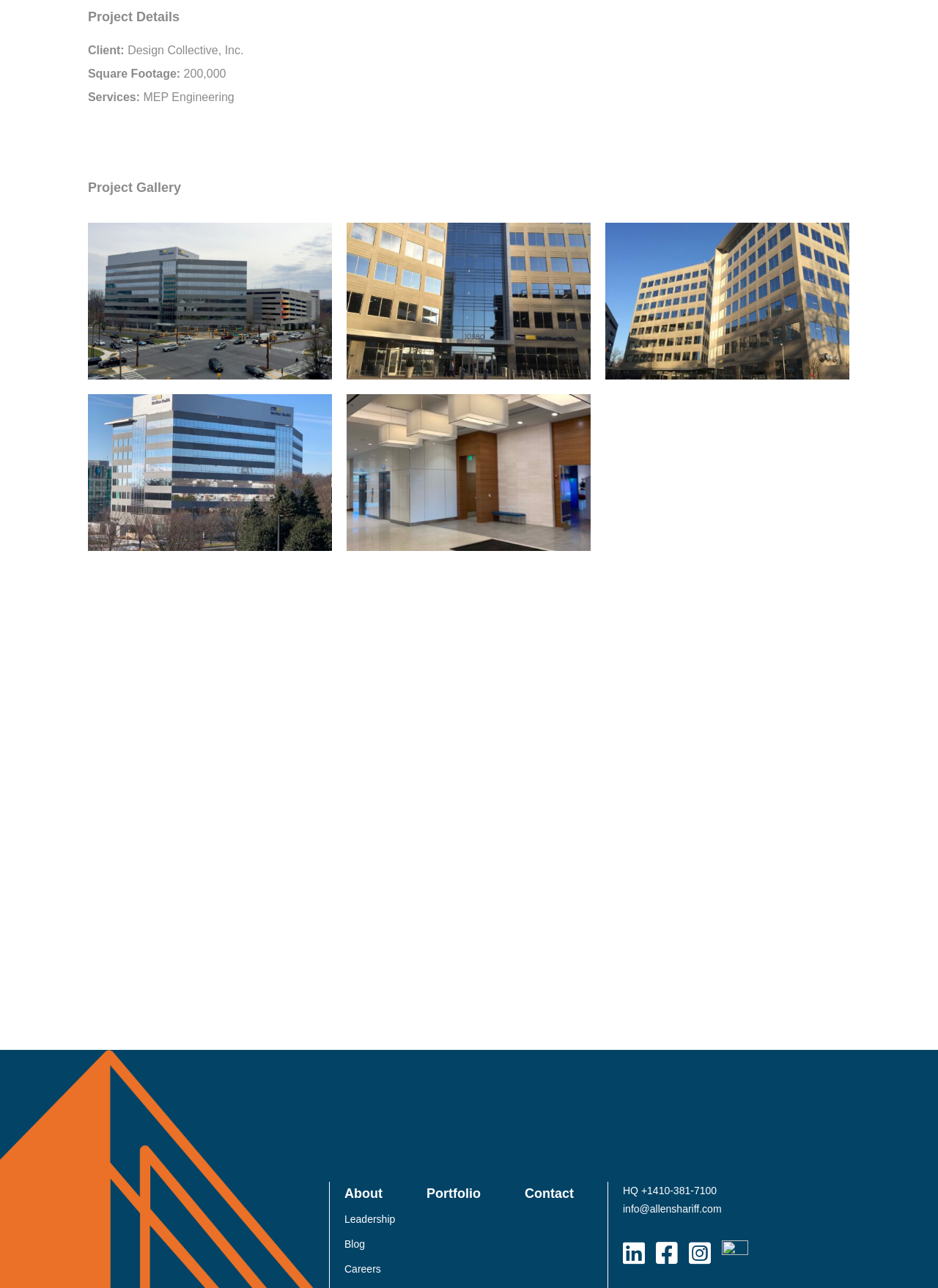How many navigation links are in the secondary navigation?
Using the screenshot, give a one-word or short phrase answer.

3